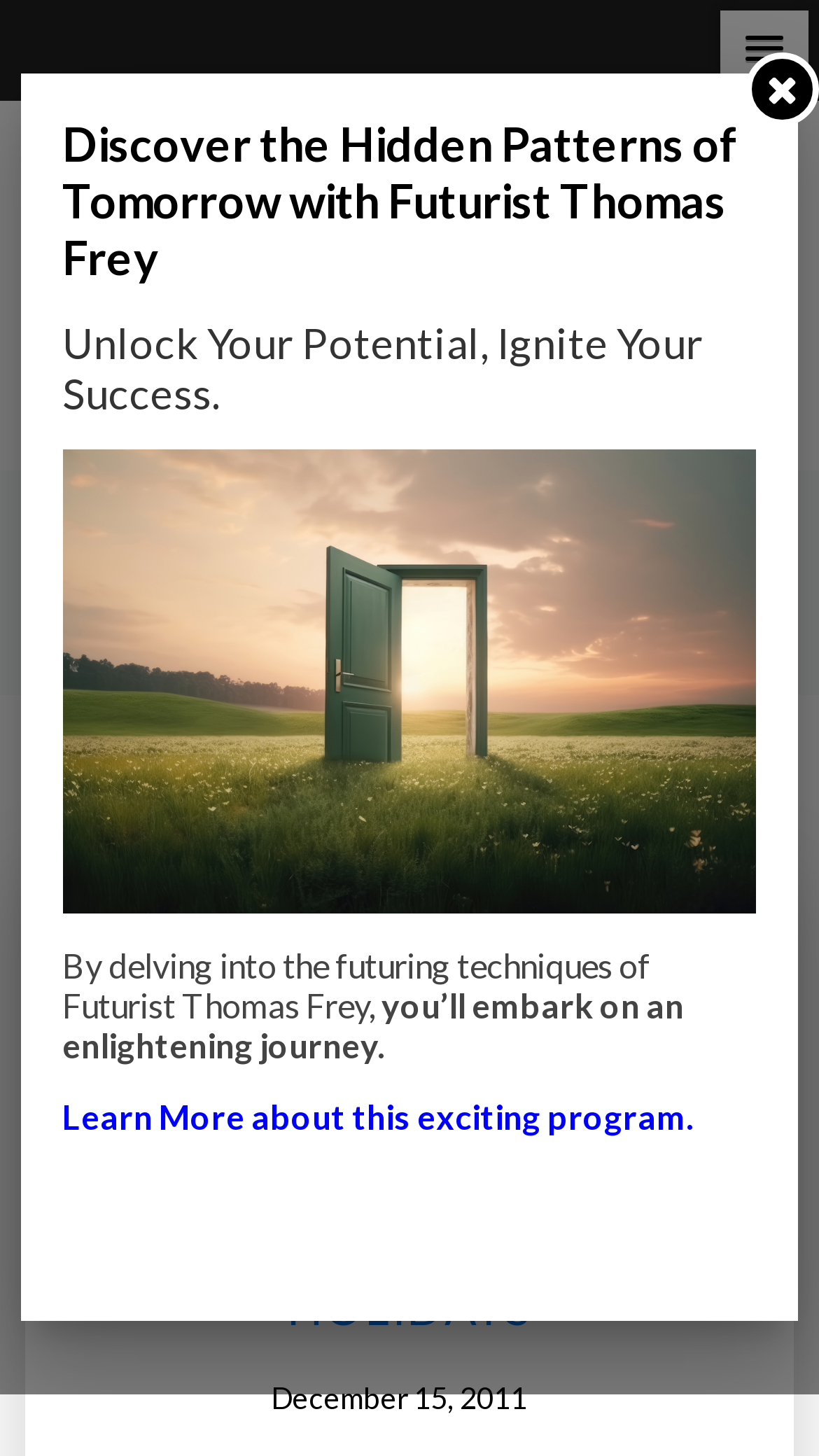Analyze the image and deliver a detailed answer to the question: What is the date of the article?

The date of the article is mentioned in the link element with the text 'December 15, 2011', which is located below the article title.